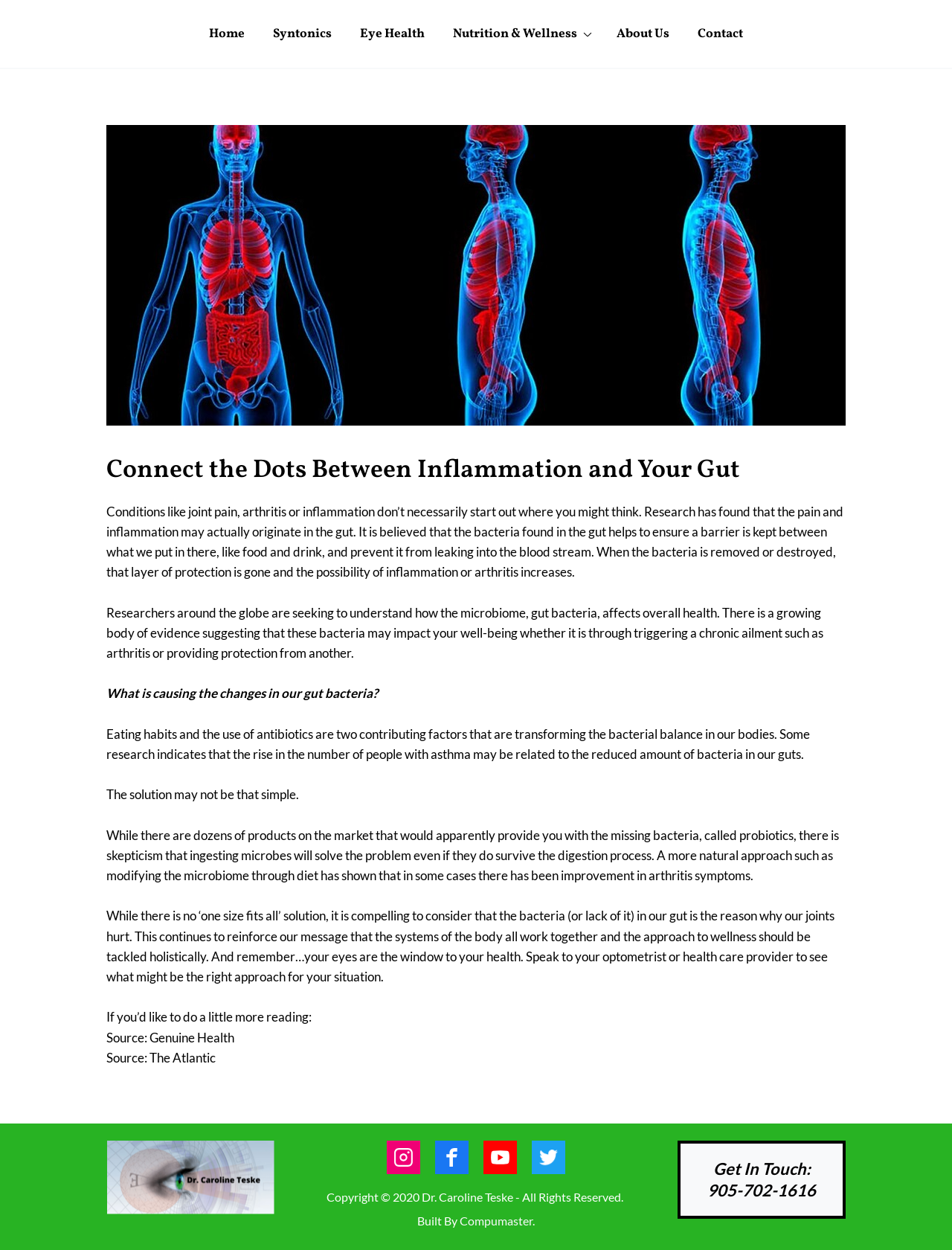Provide an in-depth description of the elements and layout of the webpage.

The webpage has a navigation menu at the top with six links: "Home", "Syntonics", "Eye Health", "Nutrition & Wellness", "About Us", and "Contact". 

Below the navigation menu, there is a main section that takes up most of the page. It starts with a heading "Connect the Dots Between Inflammation and Your Gut". This is followed by a series of paragraphs discussing the relationship between gut bacteria and inflammation, including how researchers are studying the microbiome and its impact on overall health. The text also explores the factors contributing to changes in gut bacteria, such as eating habits and antibiotics, and the potential solutions, including modifying the microbiome through diet.

At the bottom of the page, there is a section with four small images, each linked to a different source. Below these images, there is a copyright notice and a link to the website builder, Compumaster. Additionally, there is a "Get In Touch" section with a phone number, 905-702-1616, which is also a link.